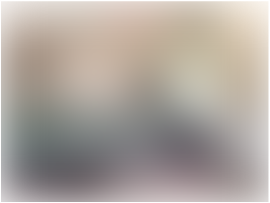What does the accompanying text provide to readers?
Provide an in-depth and detailed explanation in response to the question.

The caption states that the accompanying text highlights key considerations and strategies for successful remodeling, providing readers with insights into achieving their desired design goals. This suggests that the text offers readers guidance and information to help them achieve their desired outcomes in home remodeling projects.